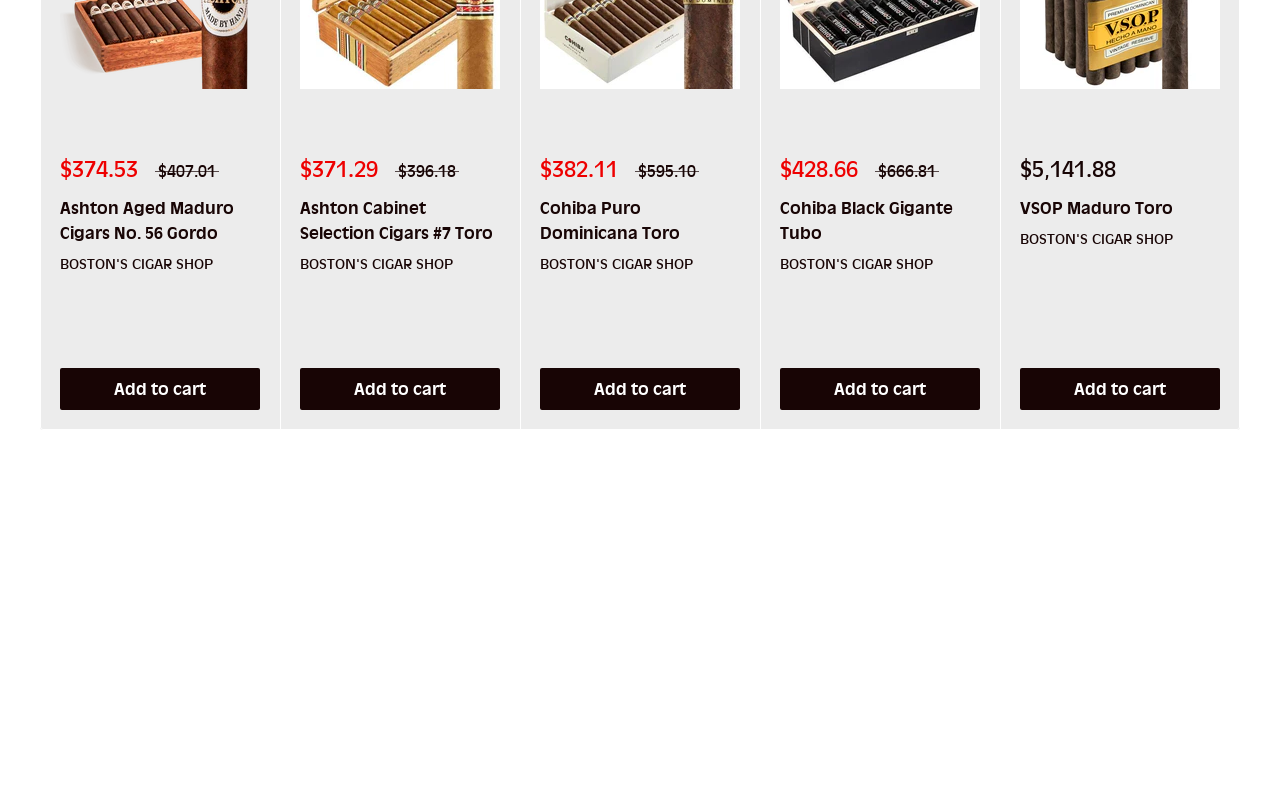Please provide a comprehensive answer to the question below using the information from the image: What is the function of the 'Next' button?

The 'Next' button is likely used to navigate to the next page of products, as it is commonly used in e-commerce websites to load more items.